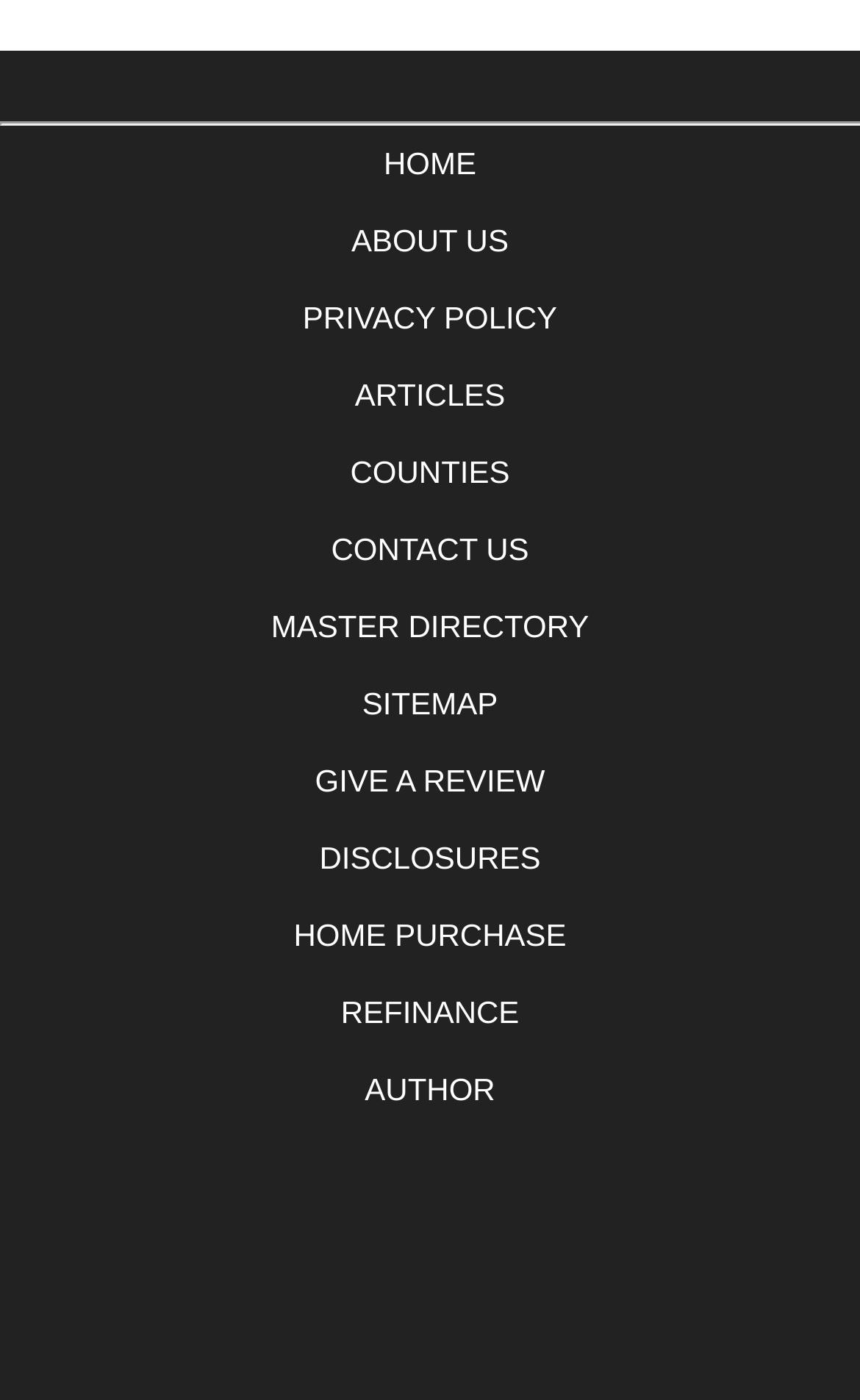What is the first link on the webpage?
Based on the image, provide your answer in one word or phrase.

HOME